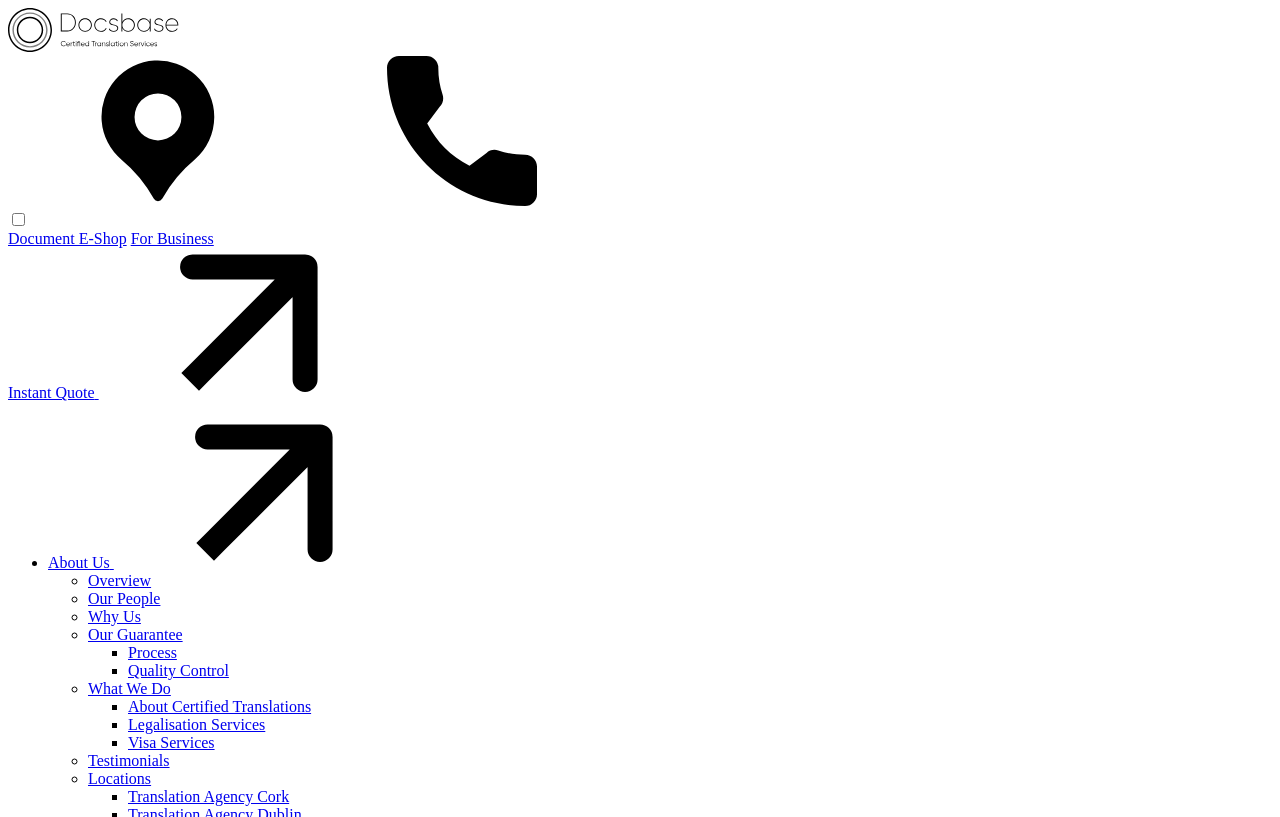Identify the bounding box for the UI element that is described as follows: "Overview".

[0.069, 0.7, 0.118, 0.721]